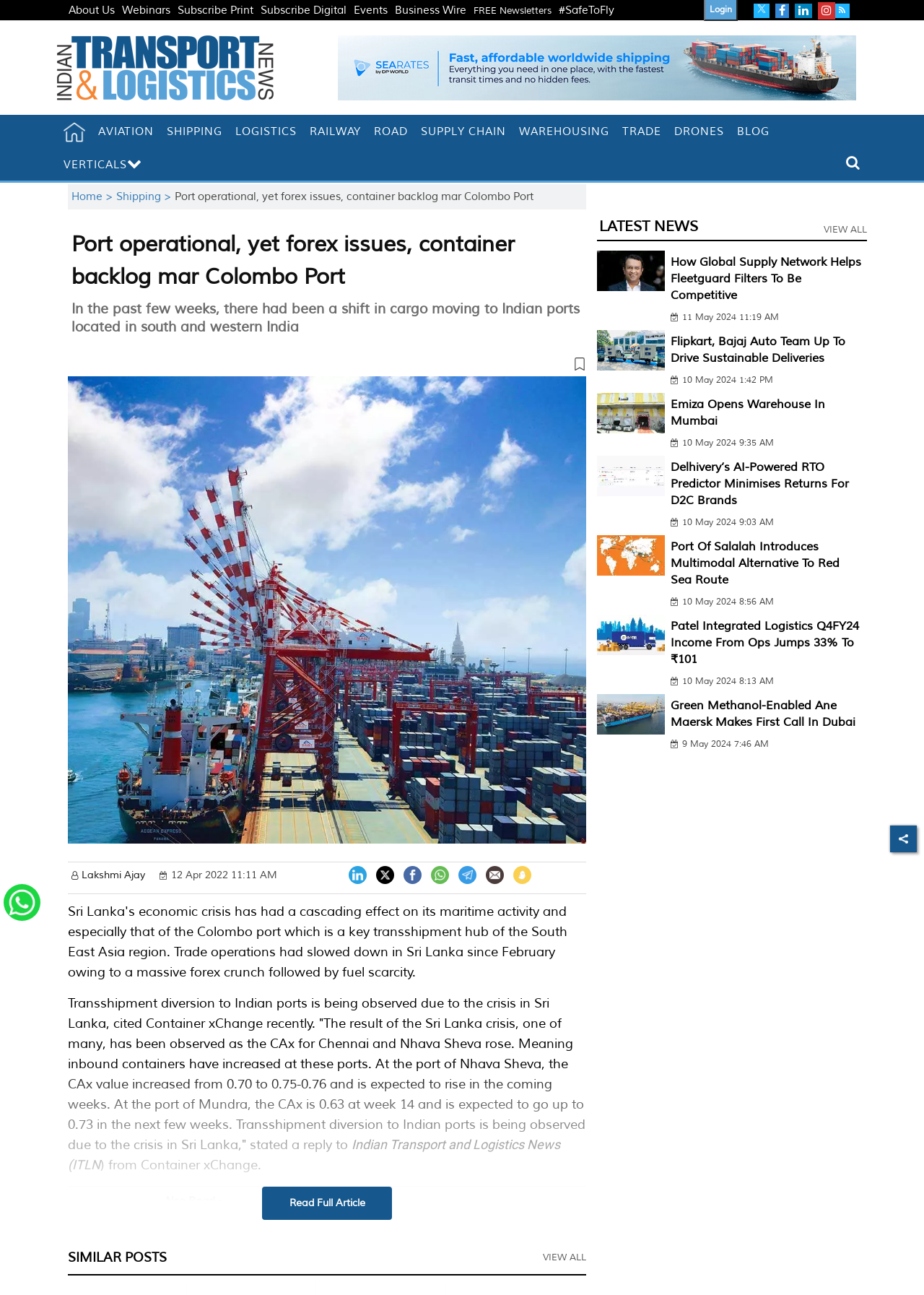How many social media platforms are available for sharing?
Answer with a single word or phrase by referring to the visual content.

6